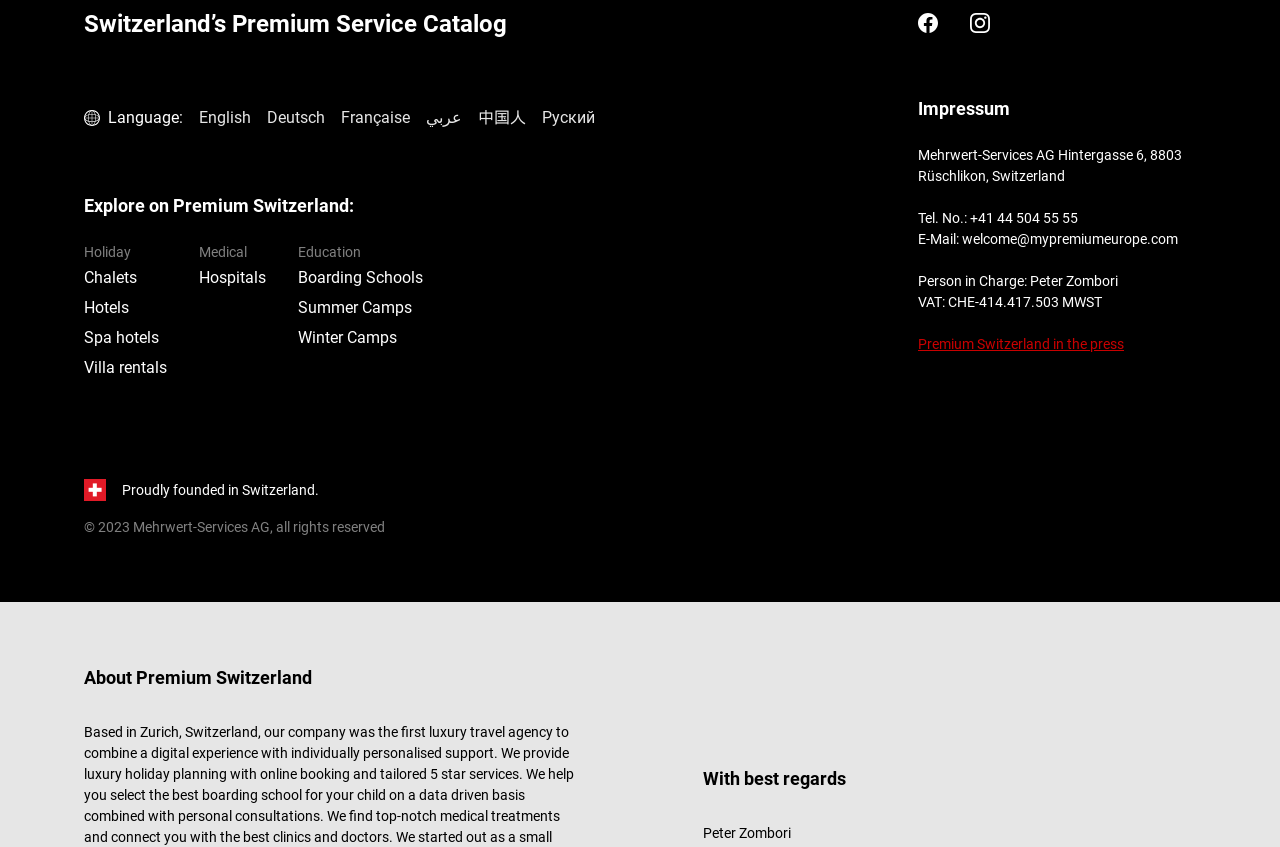Determine the bounding box coordinates of the target area to click to execute the following instruction: "Click on Facebook."

None